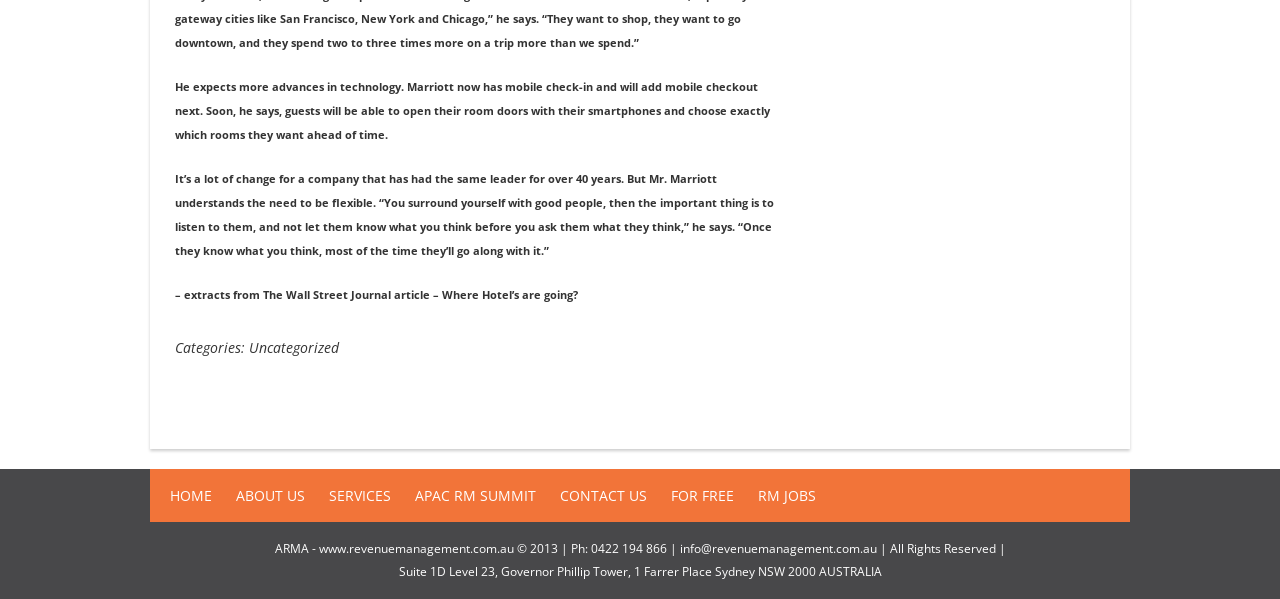What is the position of the 'HOME' link?
Using the information from the image, provide a comprehensive answer to the question.

The 'HOME' link is located at the top left of the webpage, as indicated by its bounding box coordinates [0.133, 0.811, 0.166, 0.843].